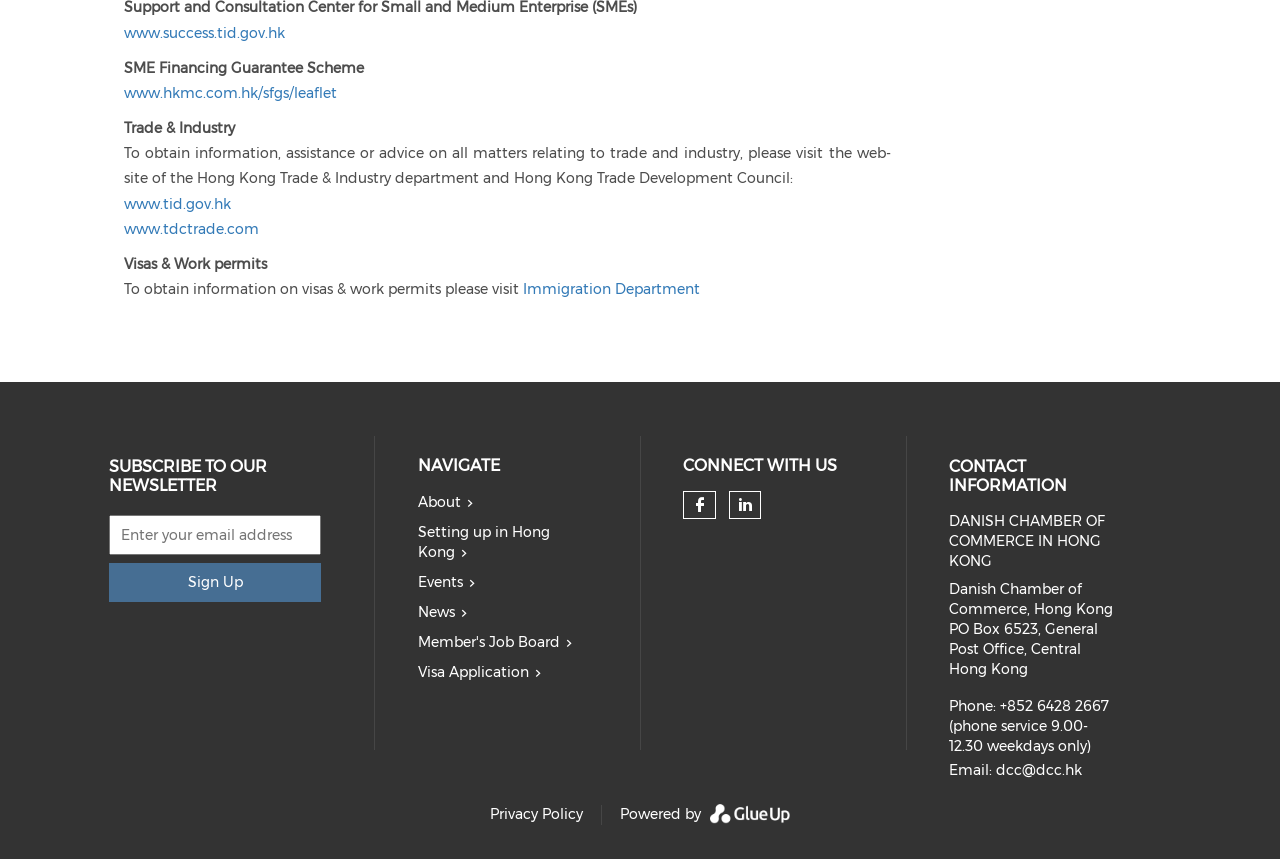What is the name of the scheme mentioned?
Using the image, respond with a single word or phrase.

SME Financing Guarantee Scheme